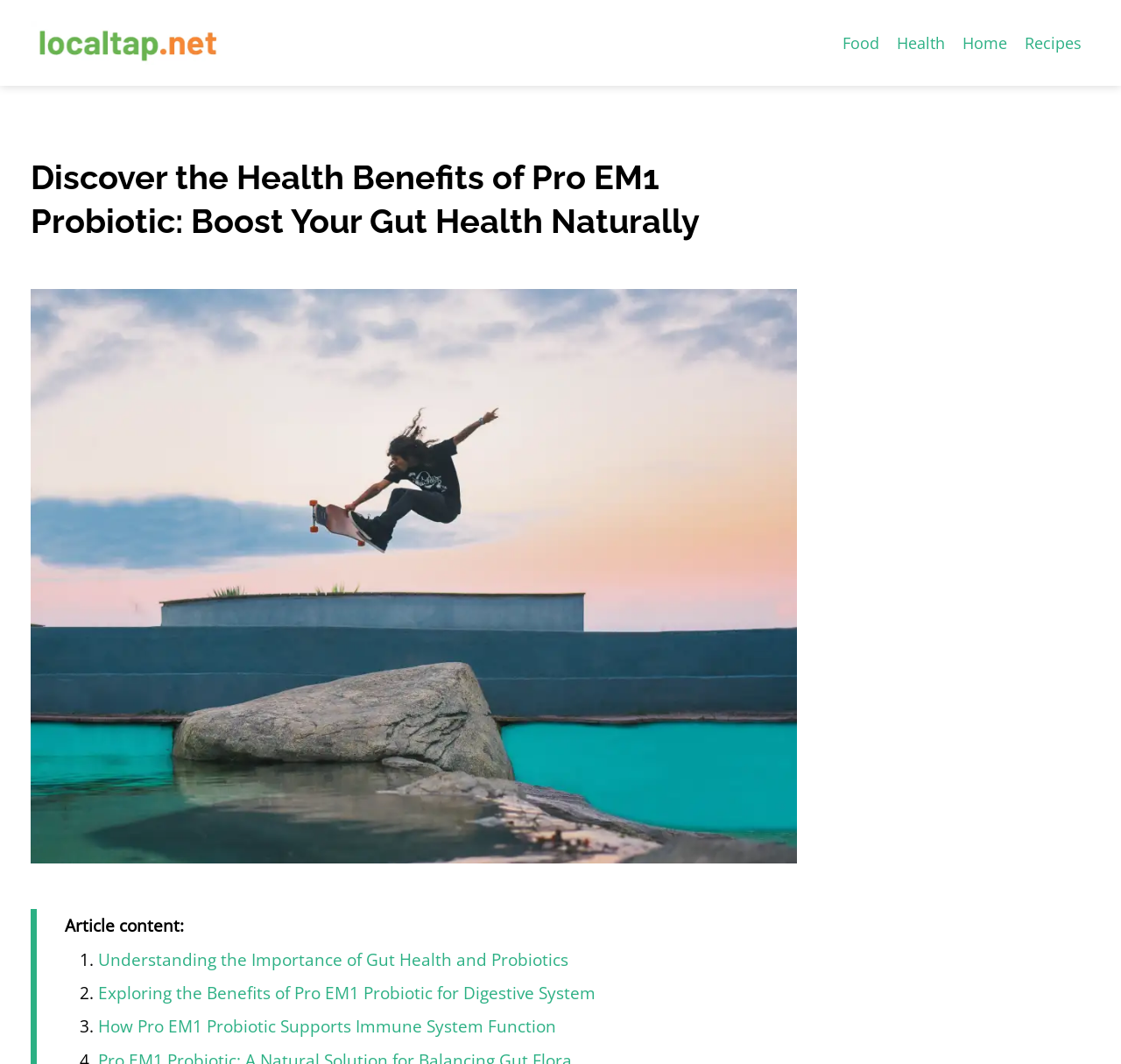Pinpoint the bounding box coordinates of the clickable element needed to complete the instruction: "explore Exploring the Benefits of Pro EM1 Probiotic for Digestive System". The coordinates should be provided as four float numbers between 0 and 1: [left, top, right, bottom].

[0.088, 0.922, 0.532, 0.944]